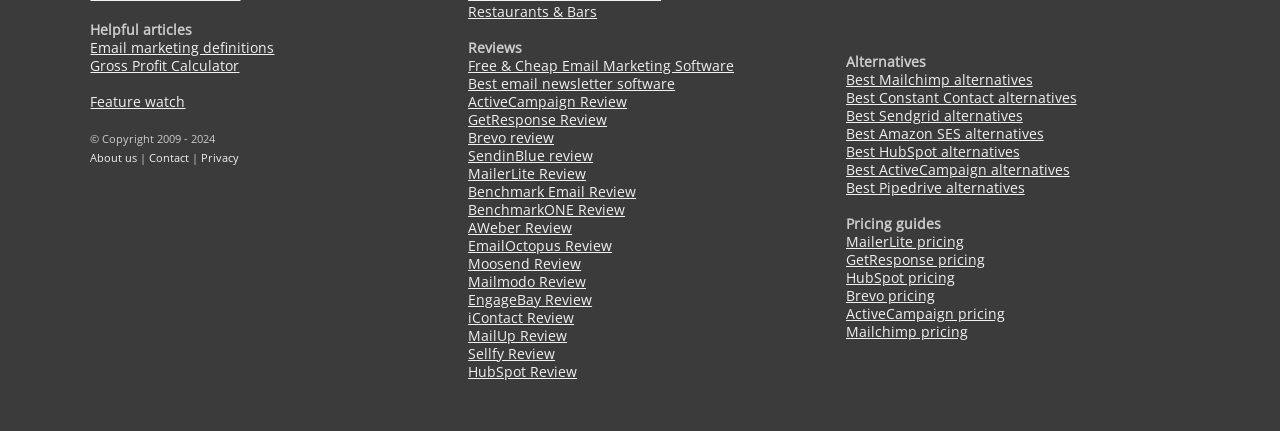Return the bounding box coordinates of the UI element that corresponds to this description: "Best email newsletter software". The coordinates must be given as four float numbers in the range of 0 and 1, [left, top, right, bottom].

[0.366, 0.171, 0.527, 0.215]